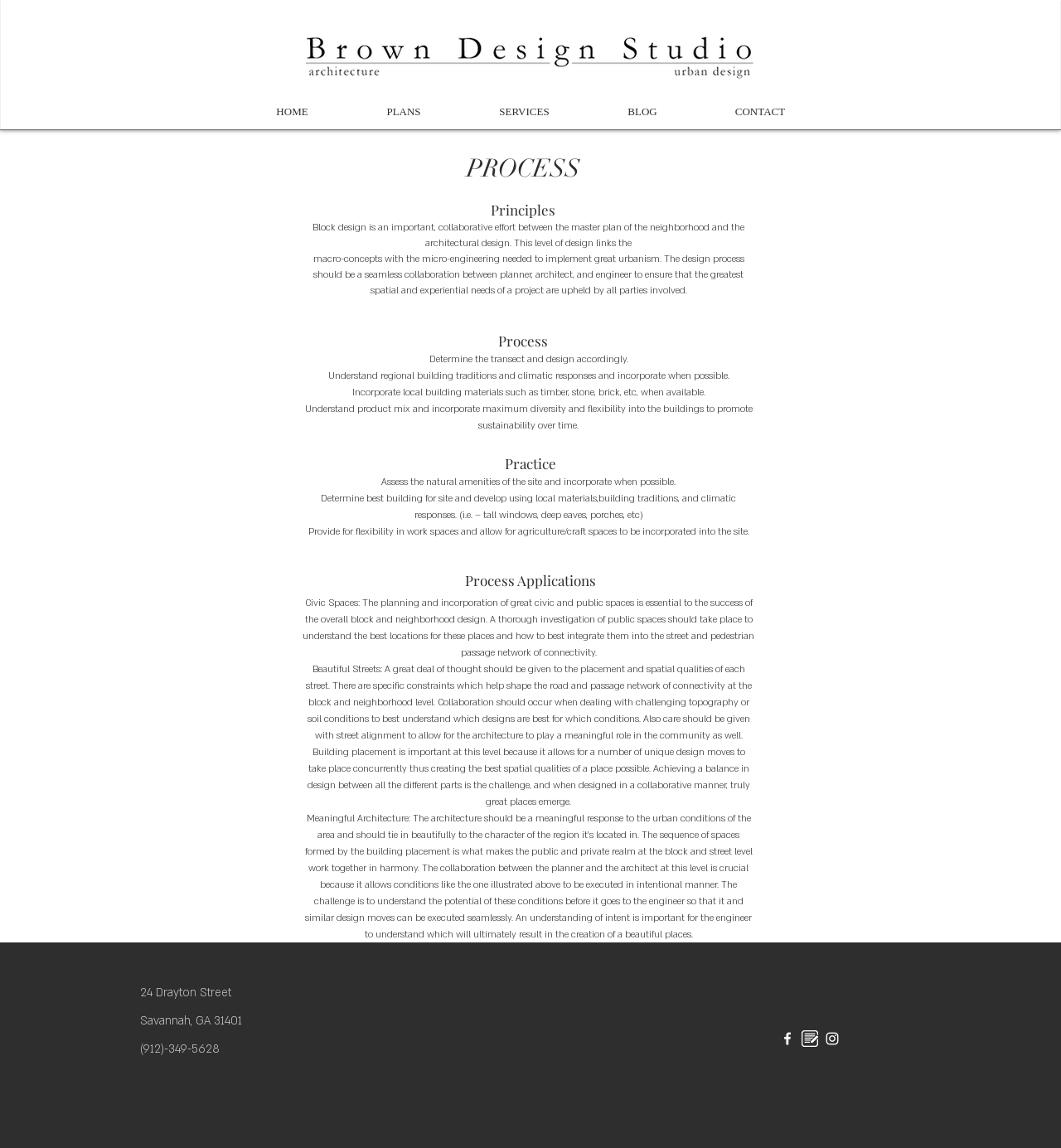What is the purpose of civic spaces?
Please provide a comprehensive answer to the question based on the webpage screenshot.

According to the webpage, civic spaces are essential to the success of the overall block and neighborhood design. This suggests that civic spaces play a crucial role in creating a well-designed and functional urban environment.